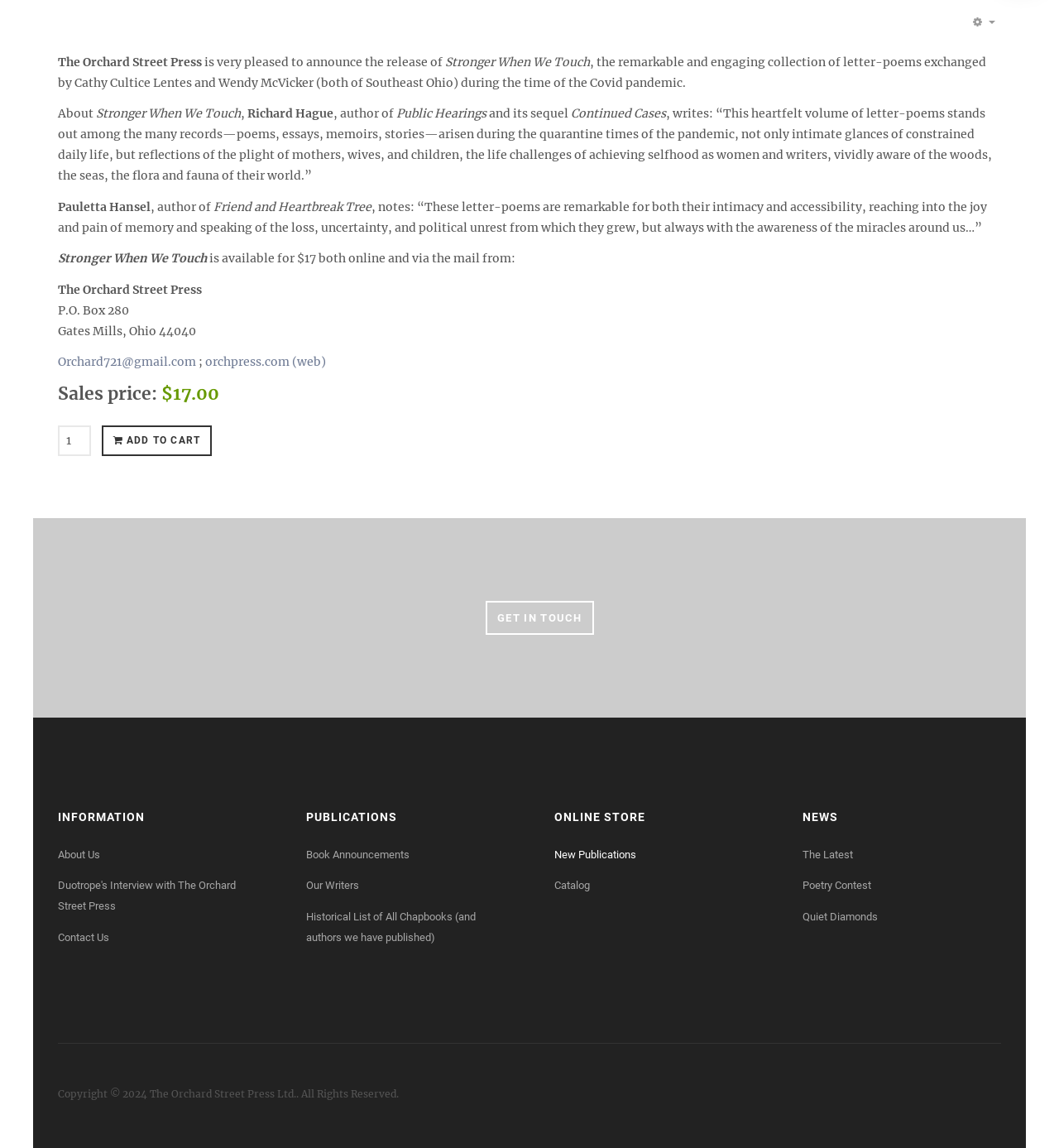Please identify the bounding box coordinates of the clickable area that will allow you to execute the instruction: "Visit the 'About Us' page".

[0.055, 0.735, 0.095, 0.753]